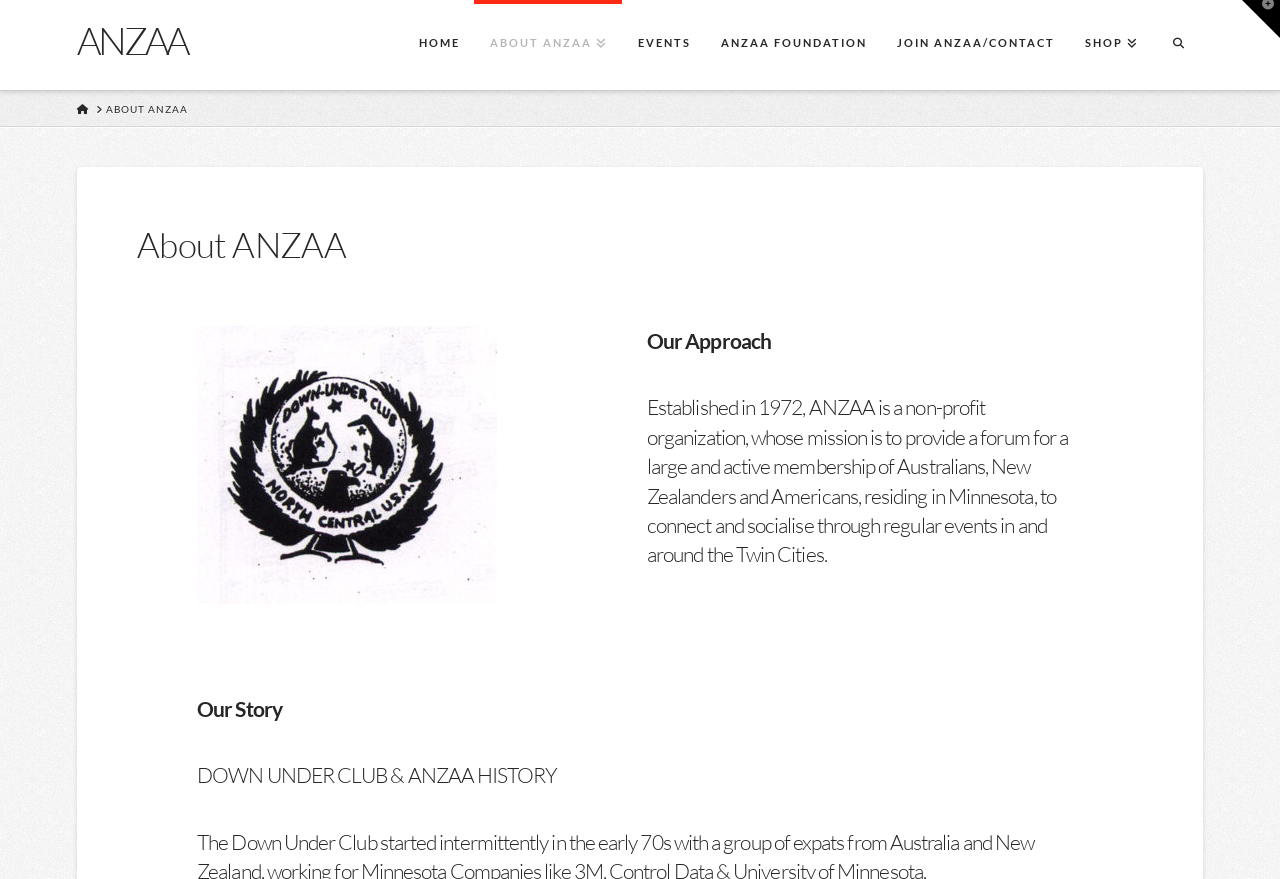Please mark the clickable region by giving the bounding box coordinates needed to complete this instruction: "view ANZAA foundation page".

[0.551, 0.0, 0.688, 0.102]